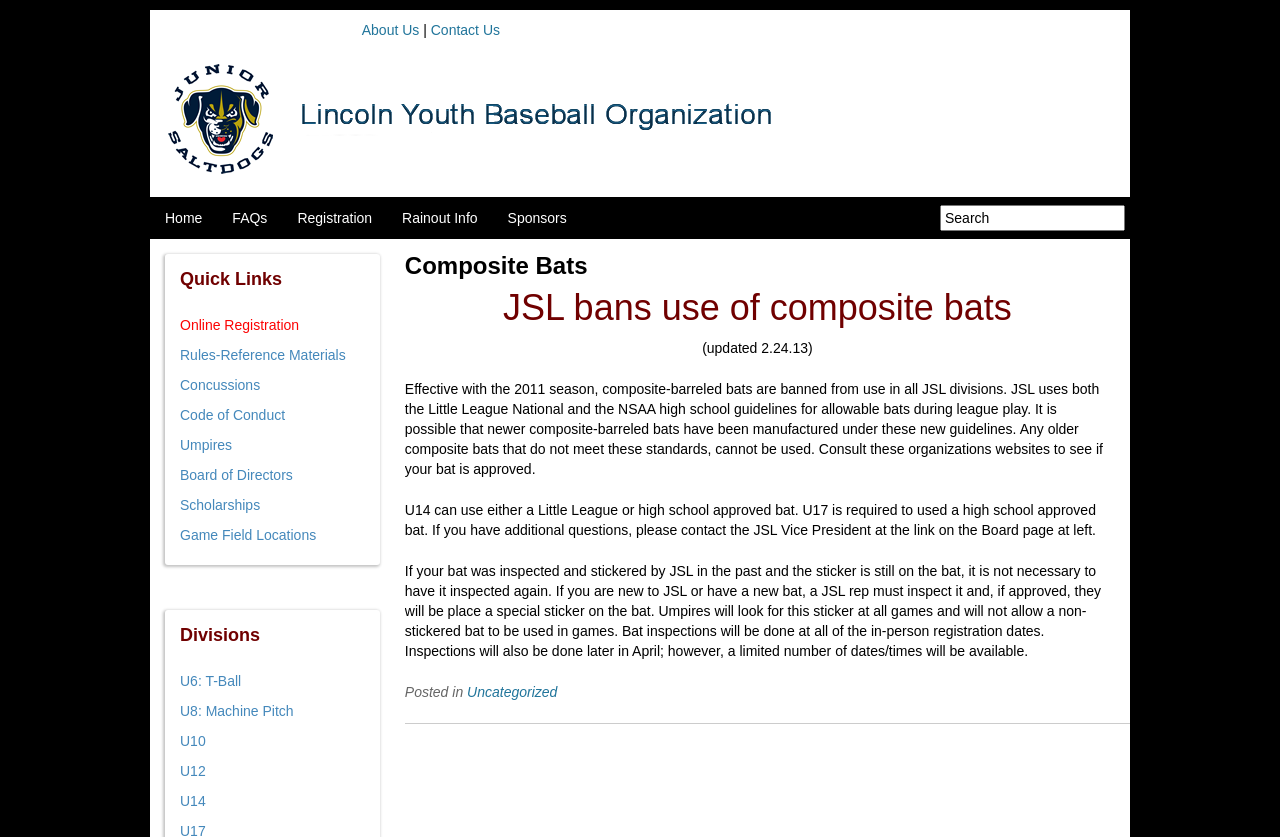Give a complete and precise description of the webpage's appearance.

The webpage is about Lincoln Junior Saltdogs, a youth sports organization. At the top, there are several links, including "About Us", "Contact Us", and "Home", which are positioned horizontally and take up a small portion of the screen. Below these links, there is a larger link with no text, which occupies most of the width of the screen.

On the left side of the page, there is a vertical menu with several links, including "FAQs", "Registration", "Rainout Info", "Sponsors", and others. These links are stacked on top of each other, with "Home" at the top and "Sponsors" at the bottom.

Next to the vertical menu, there is a search box with a label "Search". Below the search box, there is a heading "Quick Links" followed by several links, including "Online Registration", "Rules-Reference Materials", and others. These links are also stacked on top of each other.

Further down the page, there is a heading "Divisions" followed by several links, including "U6: T-Ball", "U8: Machine Pitch", and others. These links are also stacked on top of each other.

On the right side of the page, there is a section about "Composite Bats" with a heading and several paragraphs of text. The text explains that composite-barreled bats are banned from use in all JSL divisions and provides guidelines for allowable bats during league play. There are also some additional notes and instructions for bat inspections.

Overall, the webpage has a simple layout with a focus on providing information and resources for the Lincoln Junior Saltdogs organization.